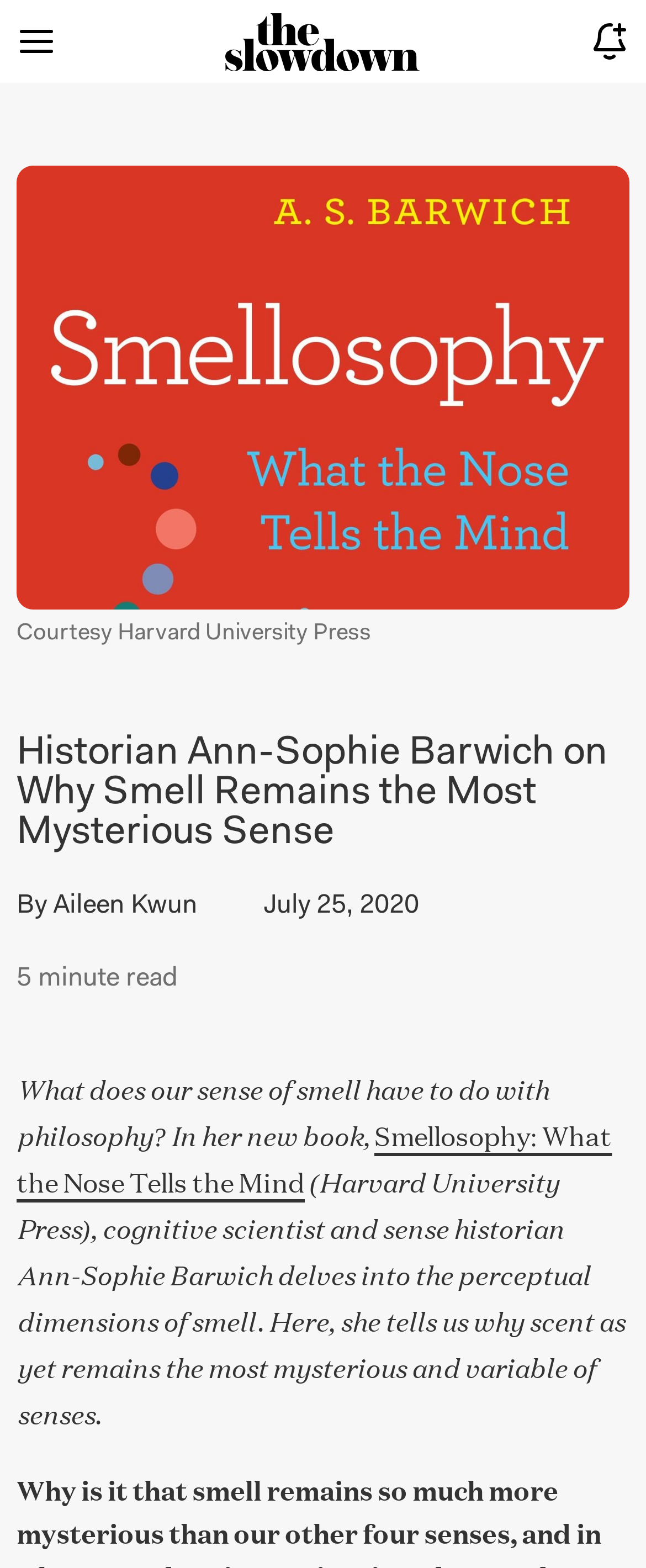Refer to the image and answer the question with as much detail as possible: What is the estimated reading time of the article?

I found the answer by looking at the text that provides the estimated reading time of the article. The text states 'minute read'. Therefore, the estimated reading time of the article is 1 minute.